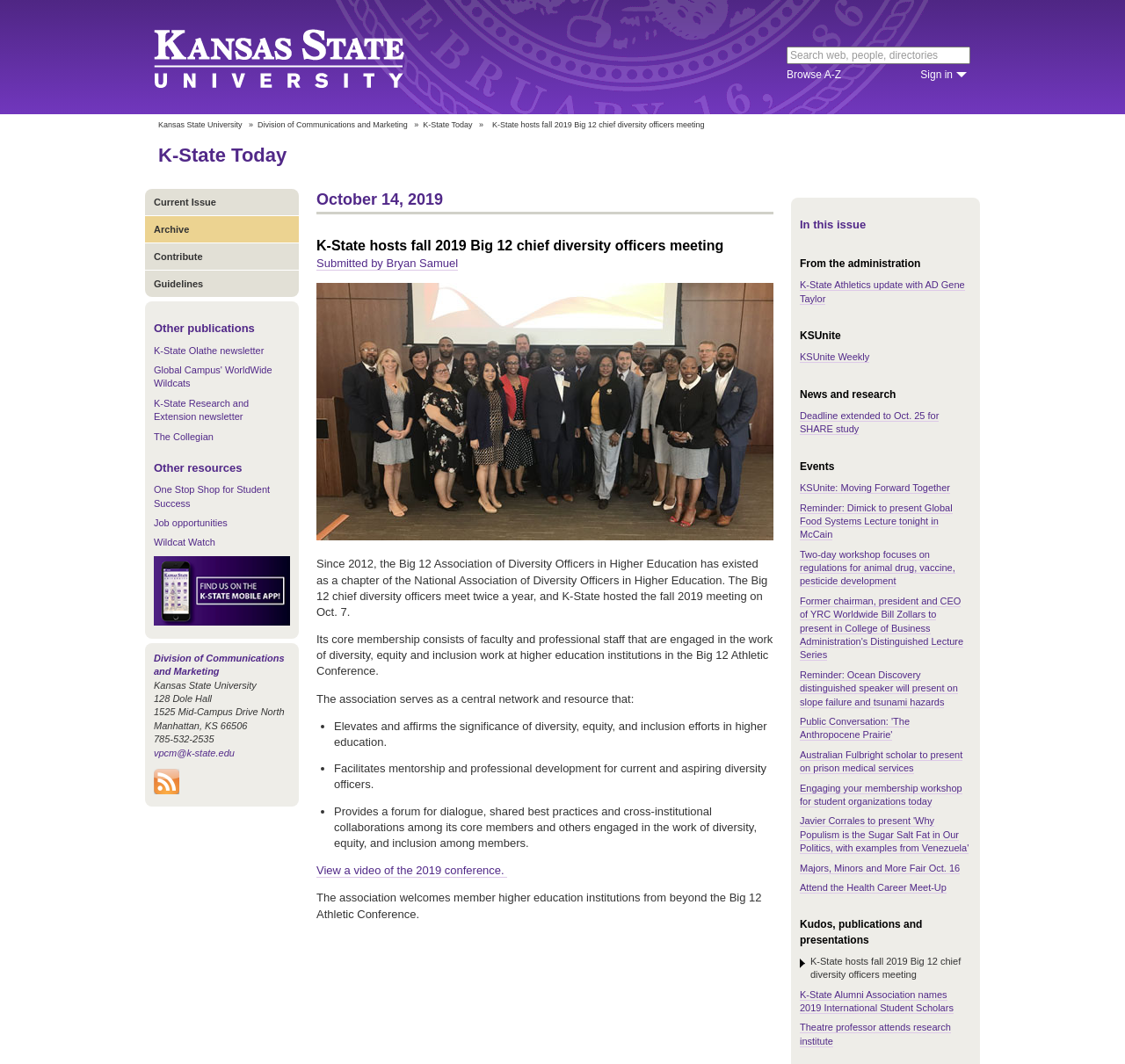Refer to the screenshot and give an in-depth answer to this question: What is the name of the newsletter mentioned on the webpage?

I found the answer by looking at the section 'Other publications' on the webpage, which lists several newsletters, including the K-State Olathe newsletter.